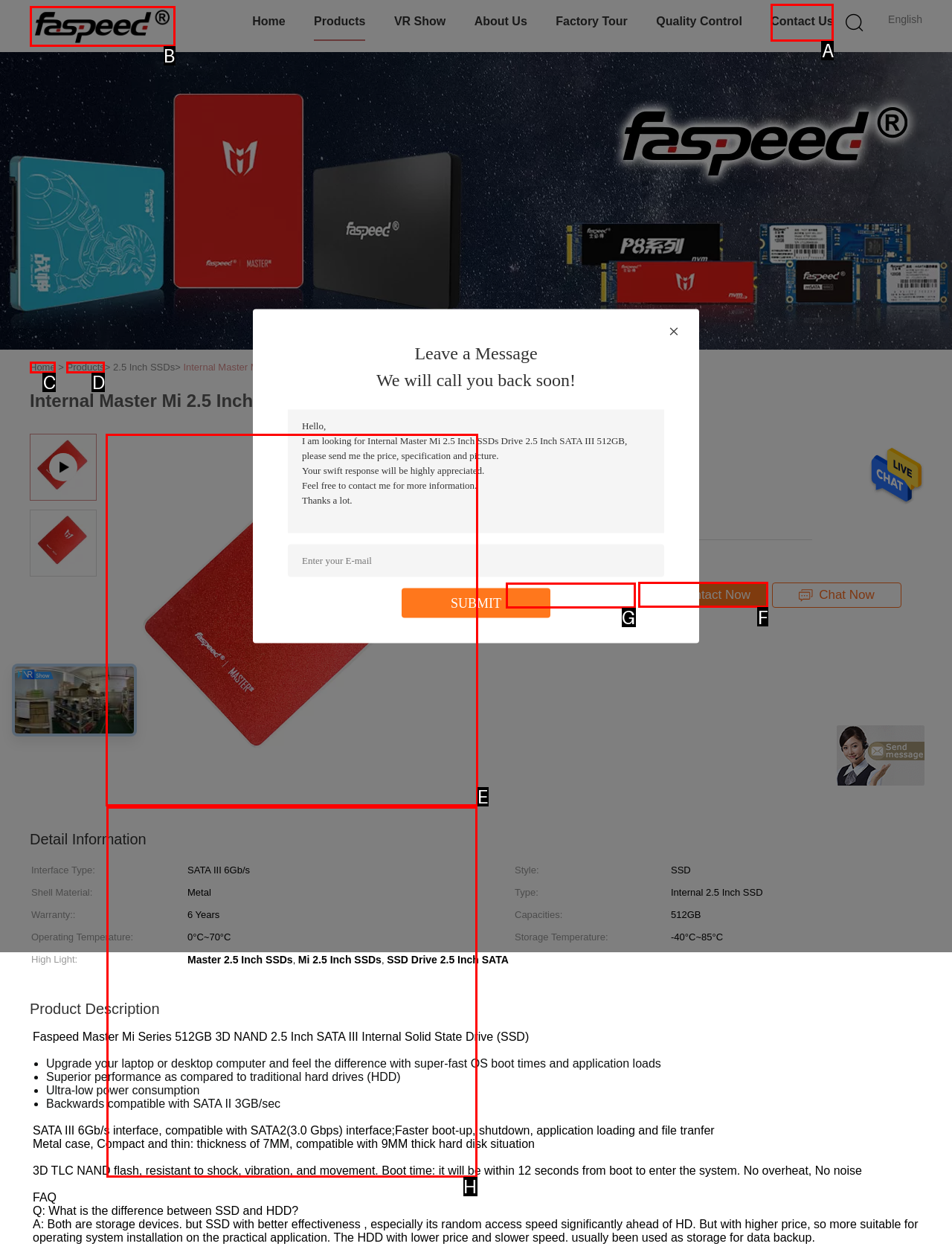Point out the option that needs to be clicked to fulfill the following instruction: Click the Contact Now link
Answer with the letter of the appropriate choice from the listed options.

F